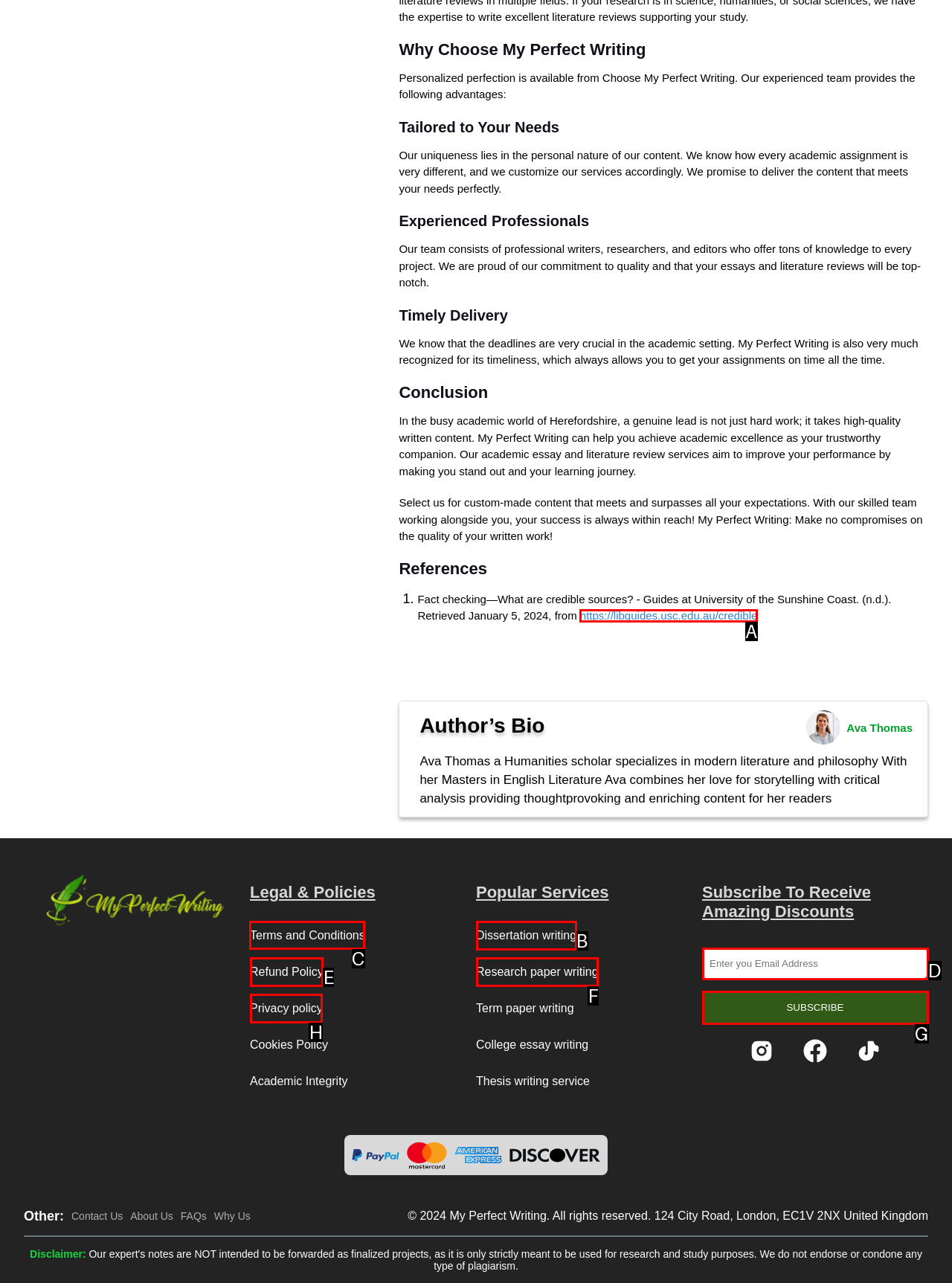Find the HTML element to click in order to complete this task: Click on the 'Terms and Conditions' link
Answer with the letter of the correct option.

C